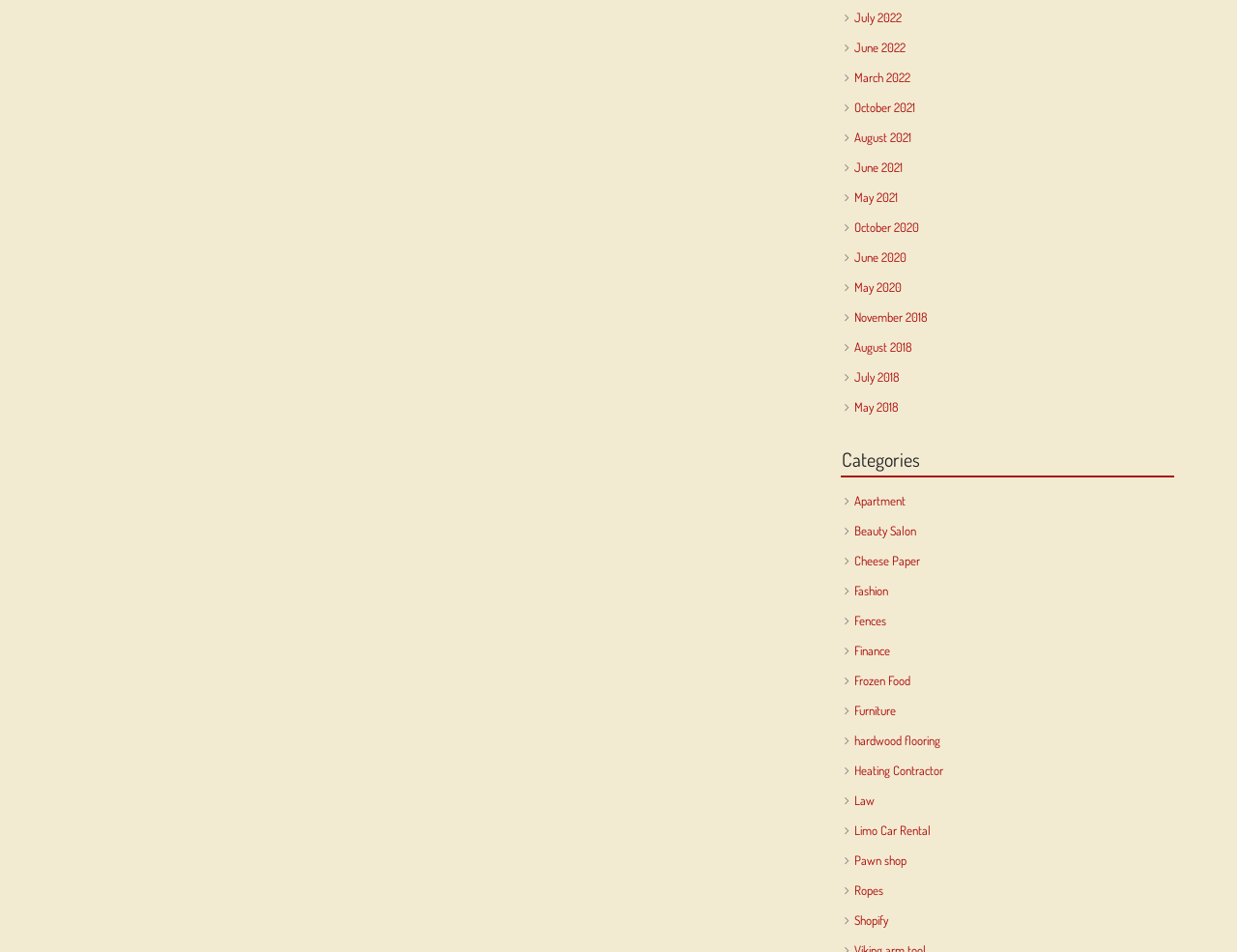Please provide the bounding box coordinates for the element that needs to be clicked to perform the instruction: "View November 2018 archives". The coordinates must consist of four float numbers between 0 and 1, formatted as [left, top, right, bottom].

[0.691, 0.325, 0.75, 0.341]